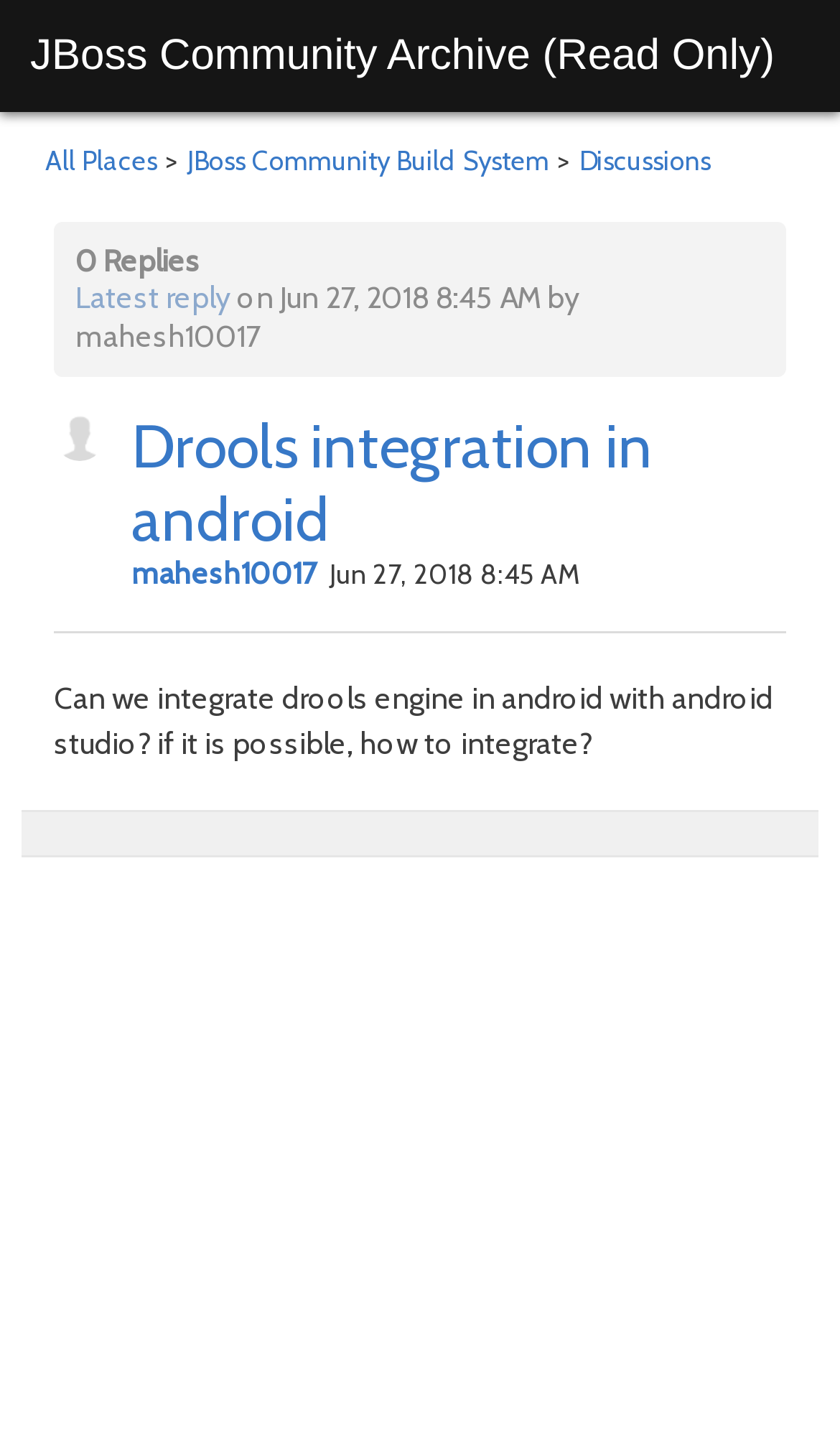What is the topic of the discussion?
Refer to the image and give a detailed response to the question.

I found the answer by looking at the article section, where it says 'Drools integration in android' as the heading of the discussion.